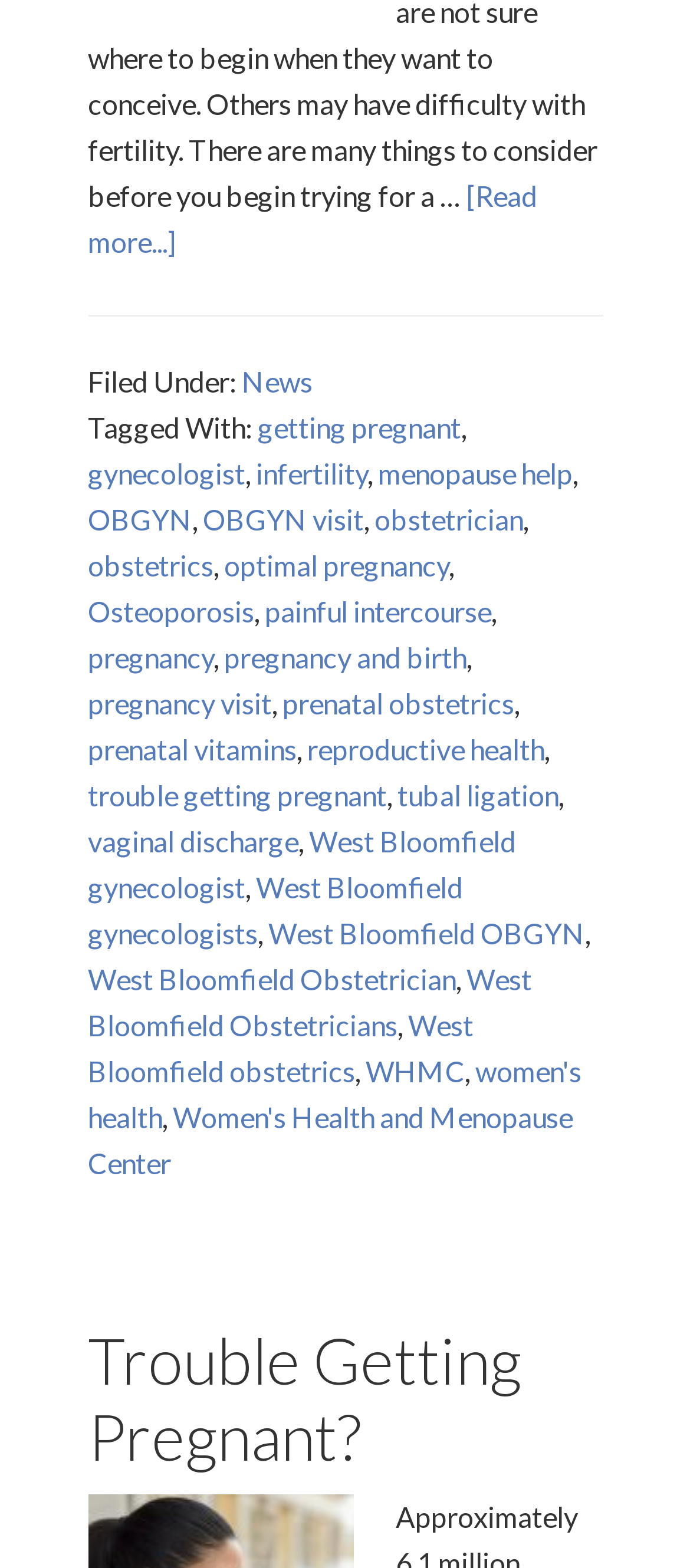What type of doctor is mentioned in the footer?
Give a detailed and exhaustive answer to the question.

In the footer section, there are several links related to OBGYN, obstetrician, and gynecologist, which suggests that the type of doctor mentioned is an OBGYN.